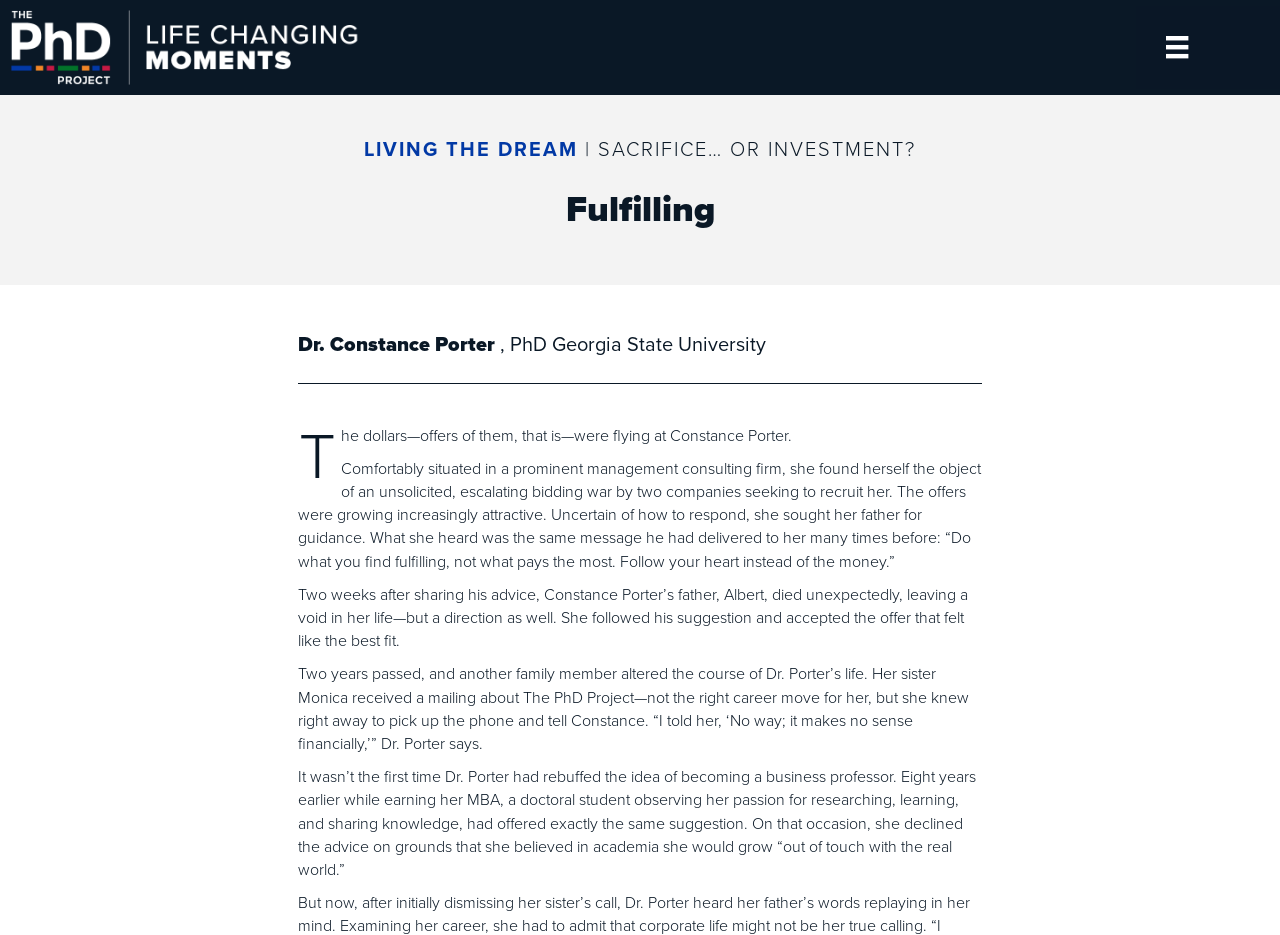Answer the following inquiry with a single word or phrase:
What was Dr. Constance Porter's father's advice to her?

Follow your heart